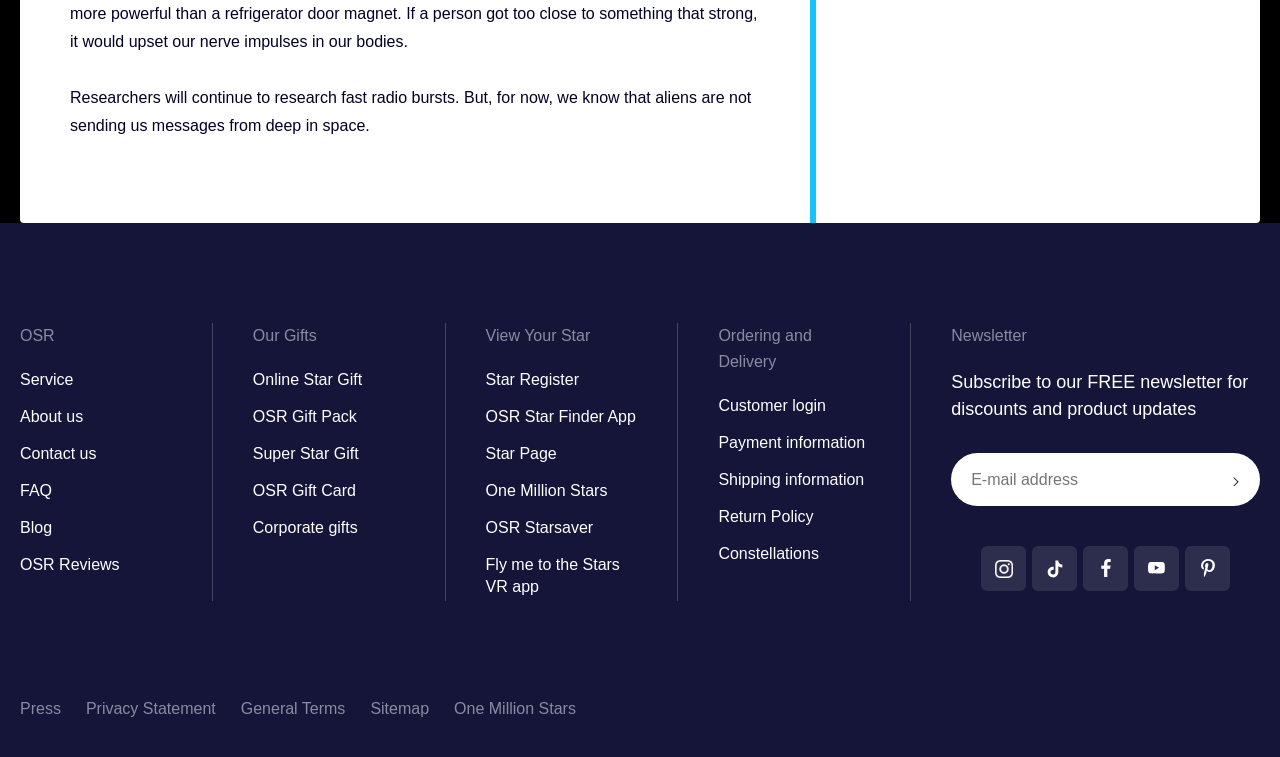Provide your answer in one word or a succinct phrase for the question: 
What social media platforms can OSR be found on?

Instagram, TikTok, Facebook, YouTube, Pinterest